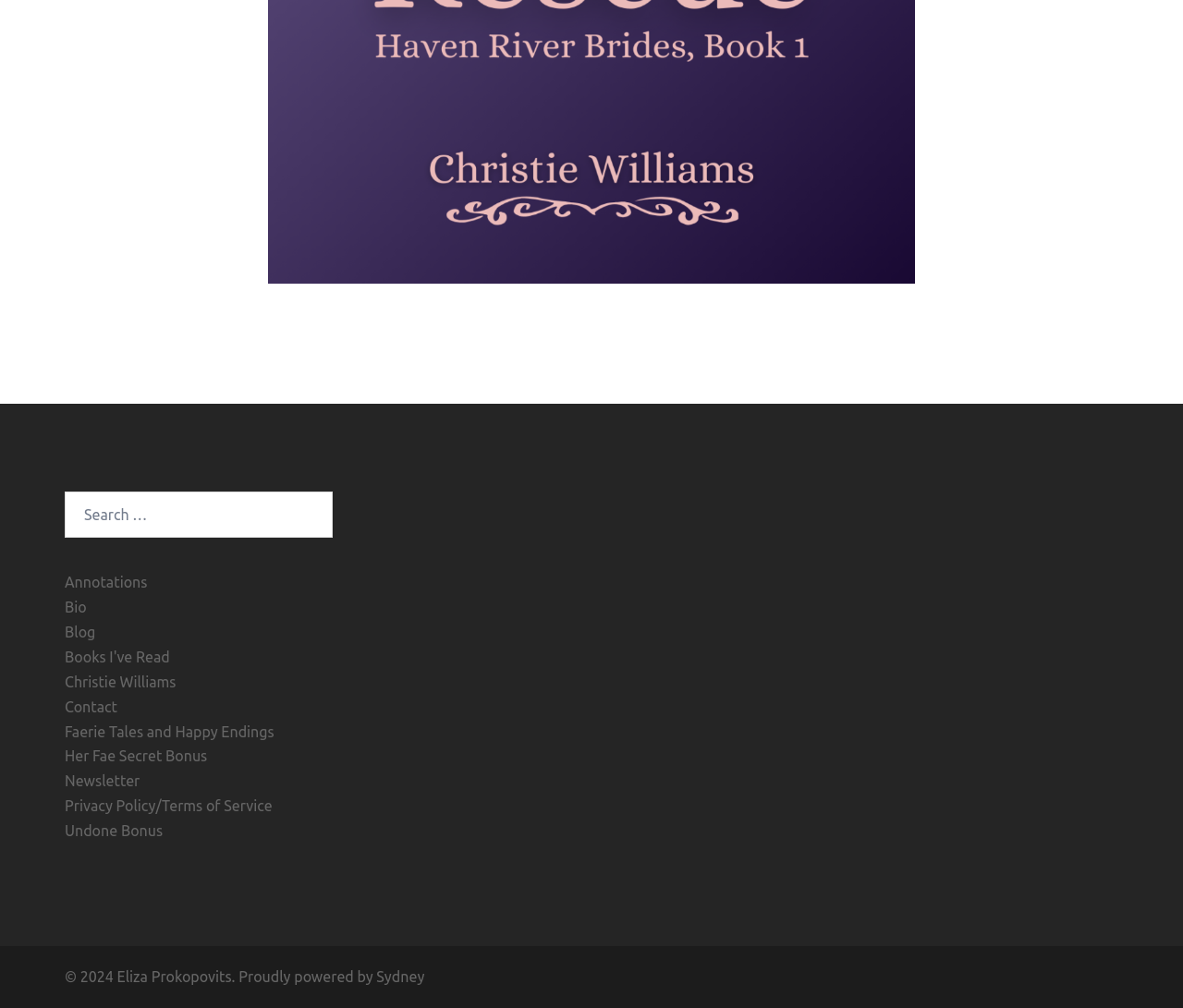Respond to the question below with a concise word or phrase:
Who is the owner of the website?

Eliza Prokopovits